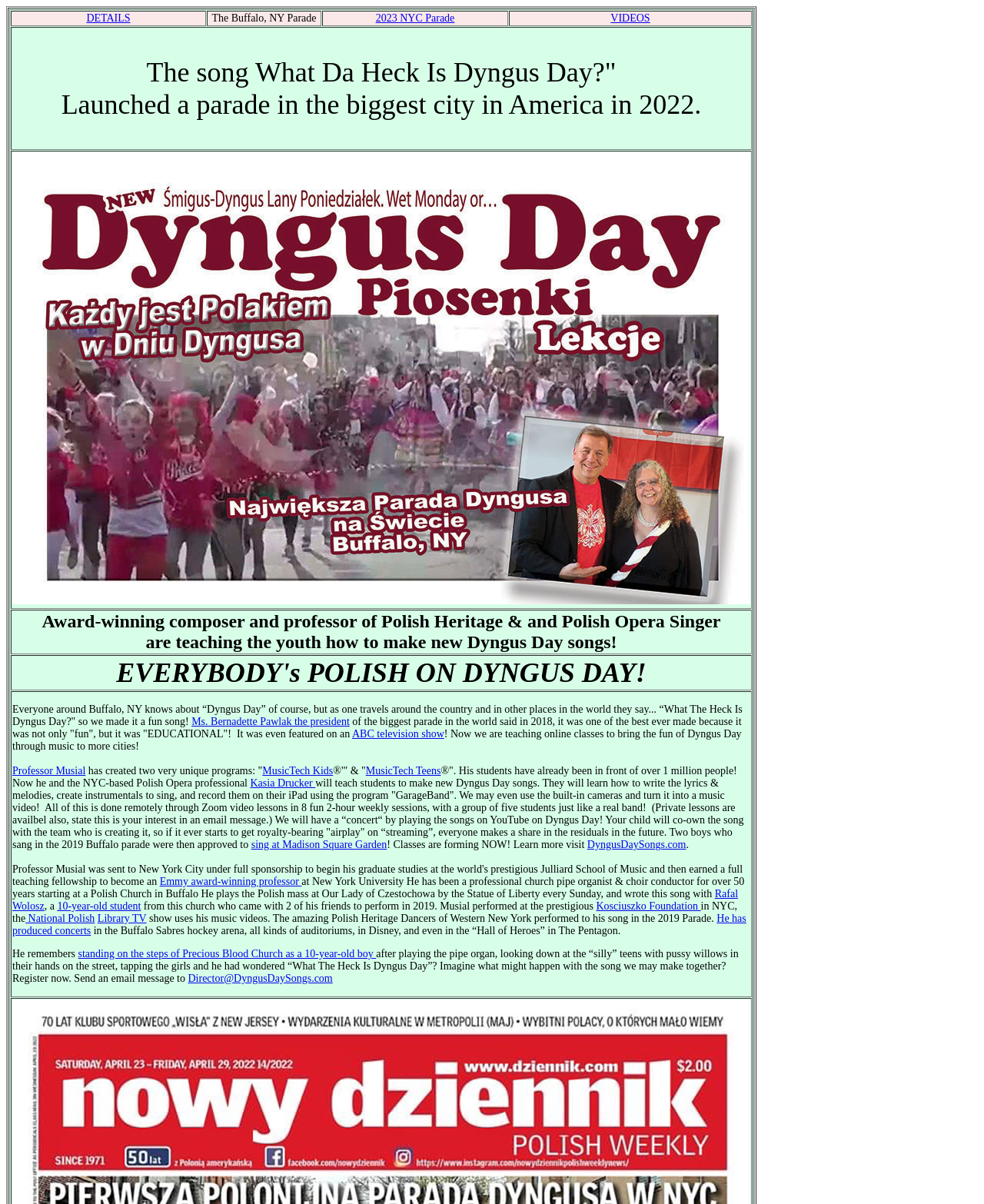Could you determine the bounding box coordinates of the clickable element to complete the instruction: "View news"? Provide the coordinates as four float numbers between 0 and 1, i.e., [left, top, right, bottom].

None